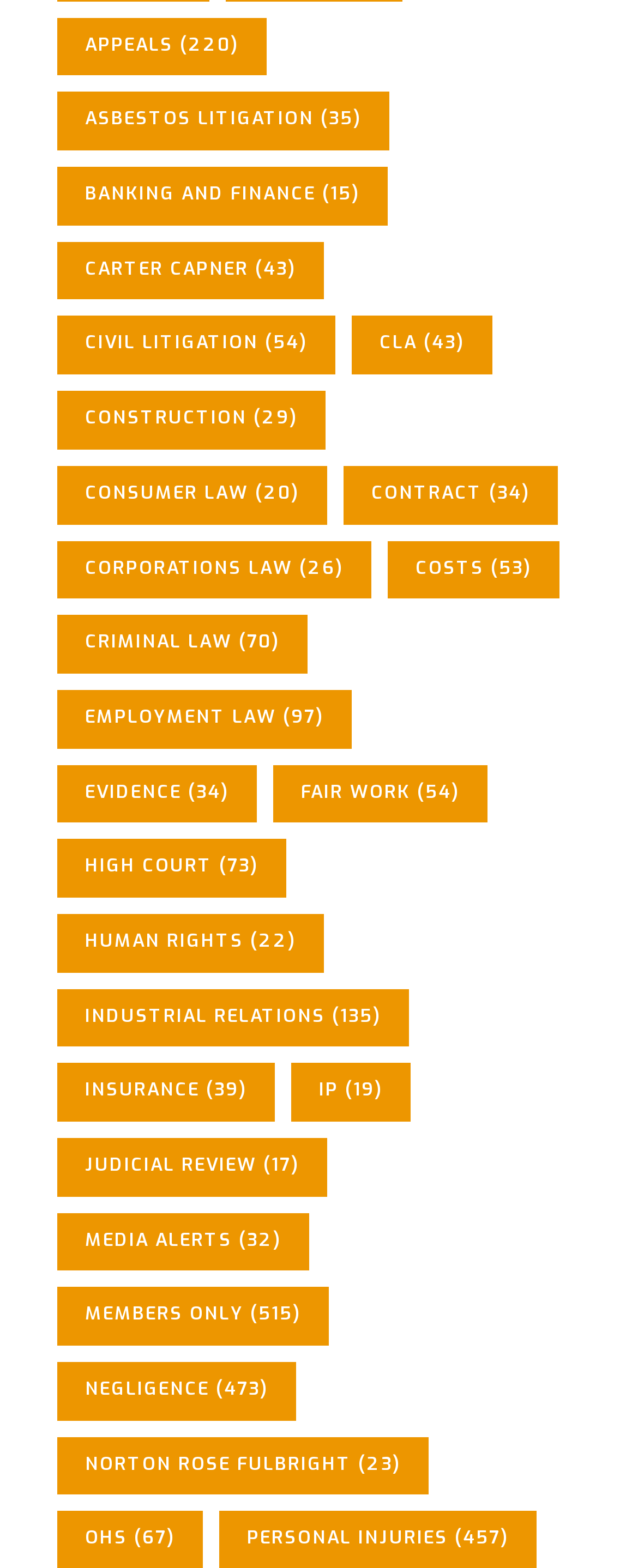Please specify the bounding box coordinates of the area that should be clicked to accomplish the following instruction: "Read High Court". The coordinates should consist of four float numbers between 0 and 1, i.e., [left, top, right, bottom].

[0.09, 0.535, 0.449, 0.572]